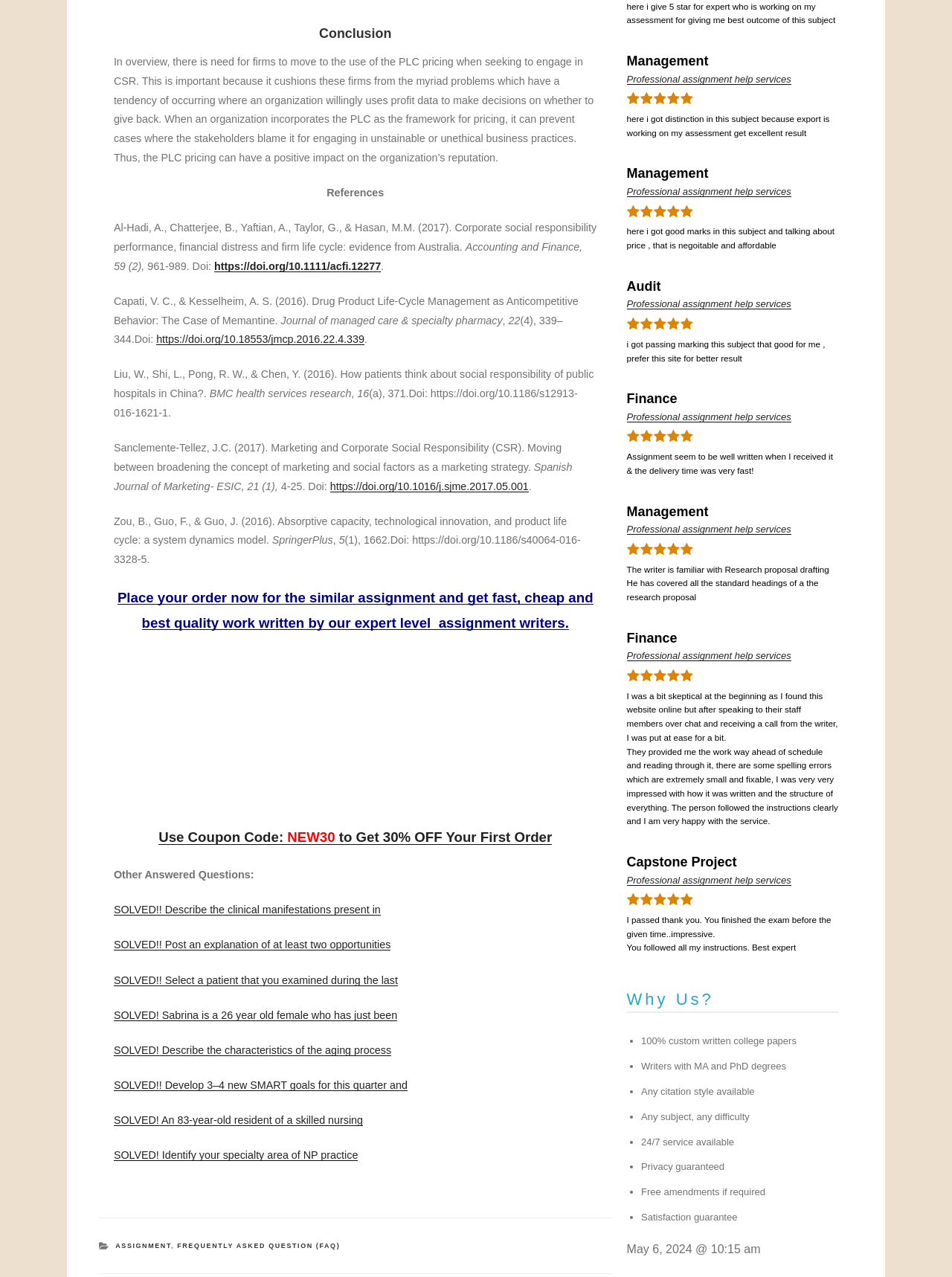How many references are listed?
Please respond to the question with a detailed and thorough explanation.

There are five references listed, each with a corresponding link to the original source, including articles from Accounting and Finance, Journal of managed care & specialty pharmacy, and others.